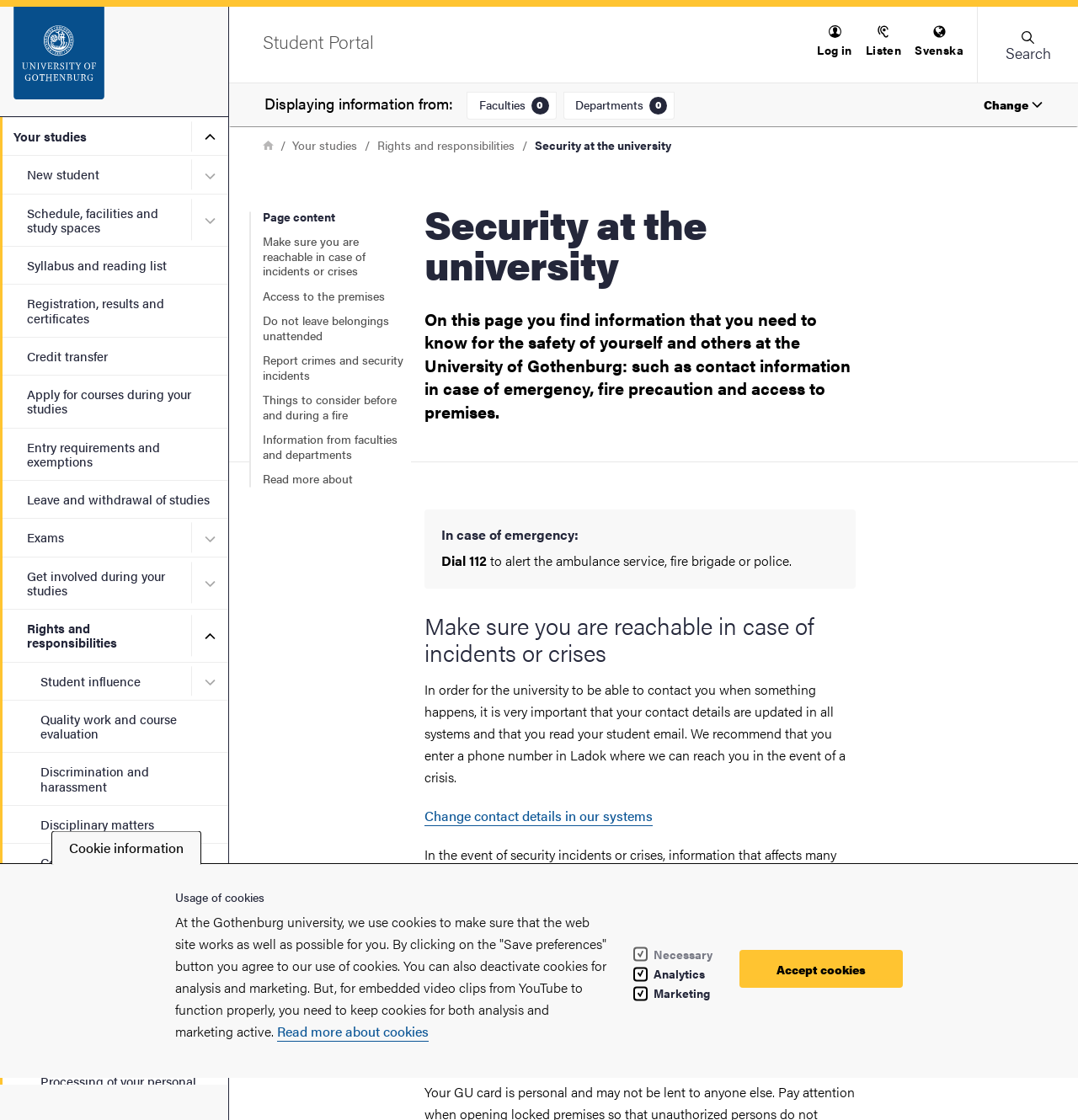Give a one-word or phrase response to the following question: What is the purpose of the 'Rights and responsibilities' link?

Information about student rights and responsibilities